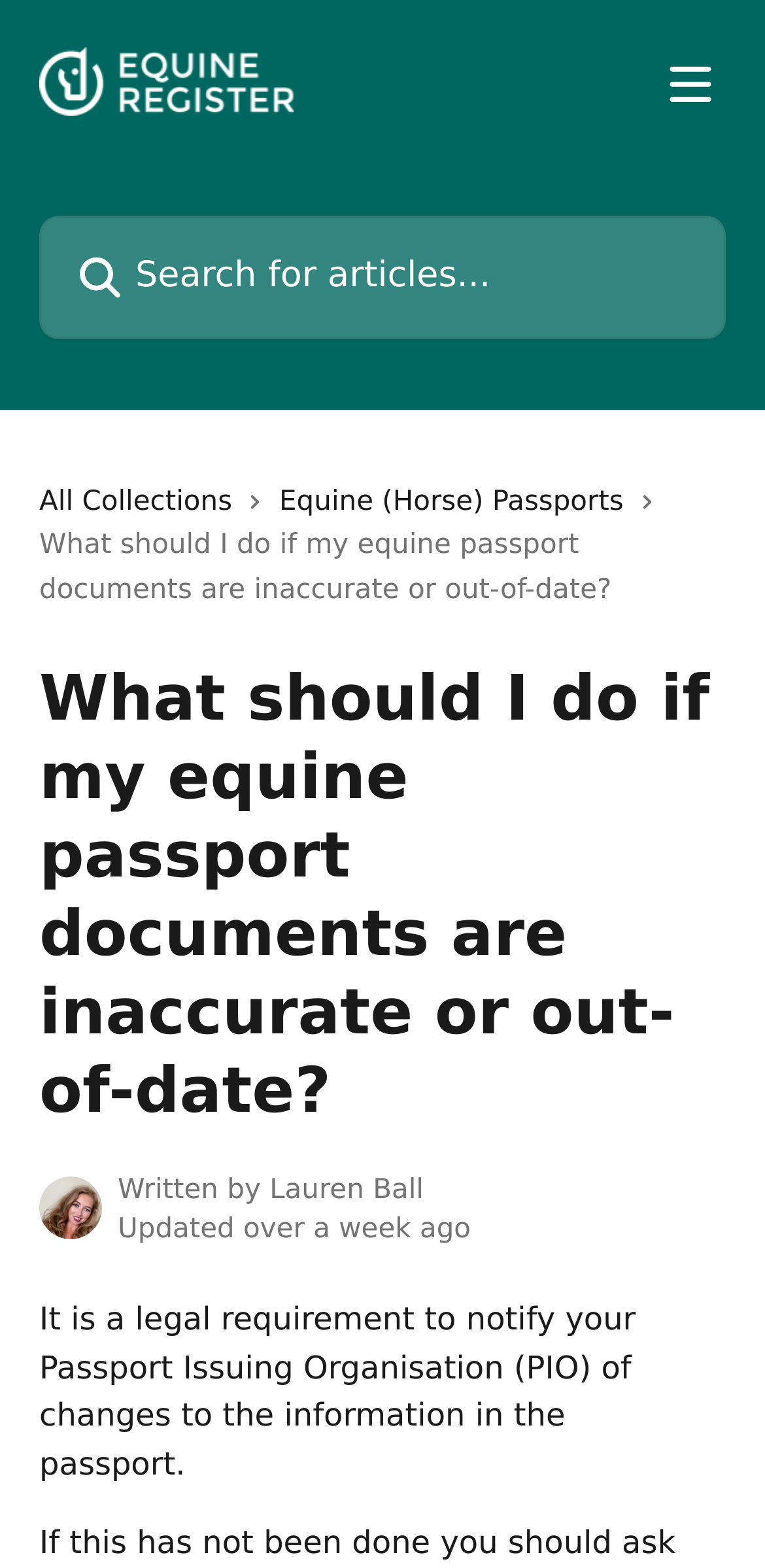What type of passport is being referred to?
Please provide a single word or phrase as your answer based on the image.

Equine passport